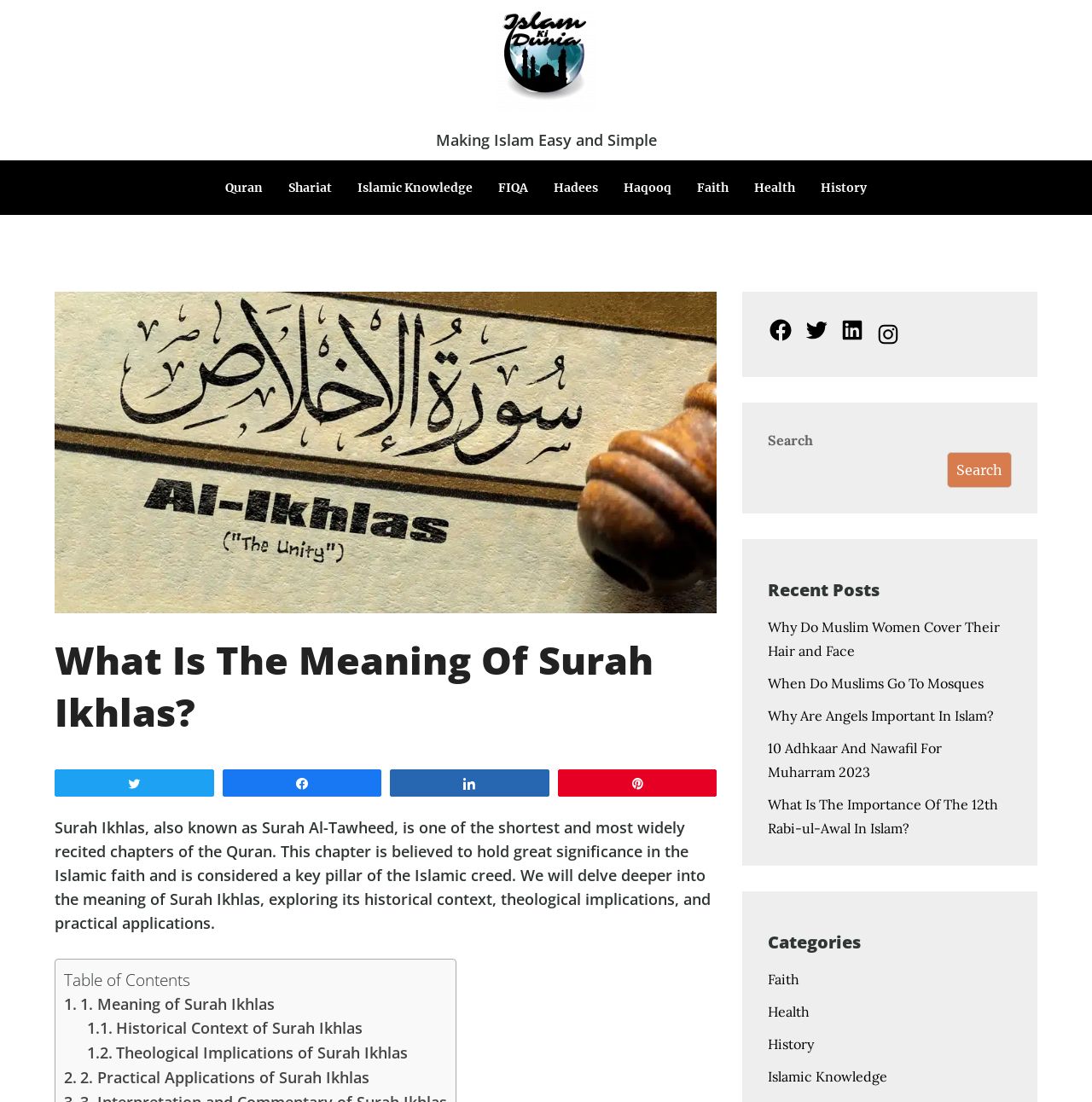Can you determine the main header of this webpage?

What Is The Meaning Of Surah Ikhlas?